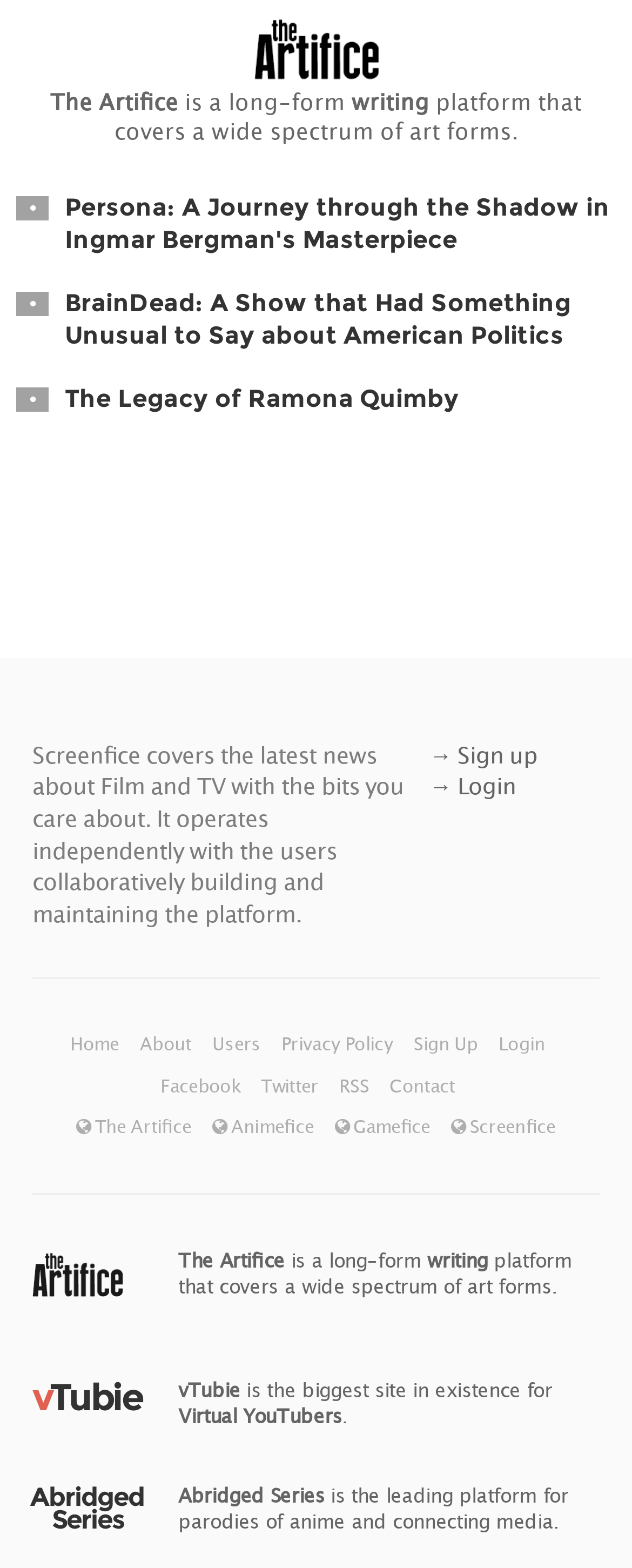Answer the question with a brief word or phrase:
What is the name of the platform that covers parodies of anime and connecting media?

Abridged Series